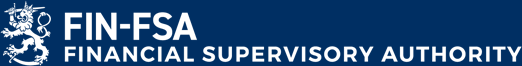What is the purpose of the Financial Supervisory Authority?
We need a detailed and exhaustive answer to the question. Please elaborate.

The caption states that the Financial Supervisory Authority is committed to maintaining financial stability and protecting the interests of investors and the general public, which suggests that the primary purpose of the authority is to ensure financial stability.